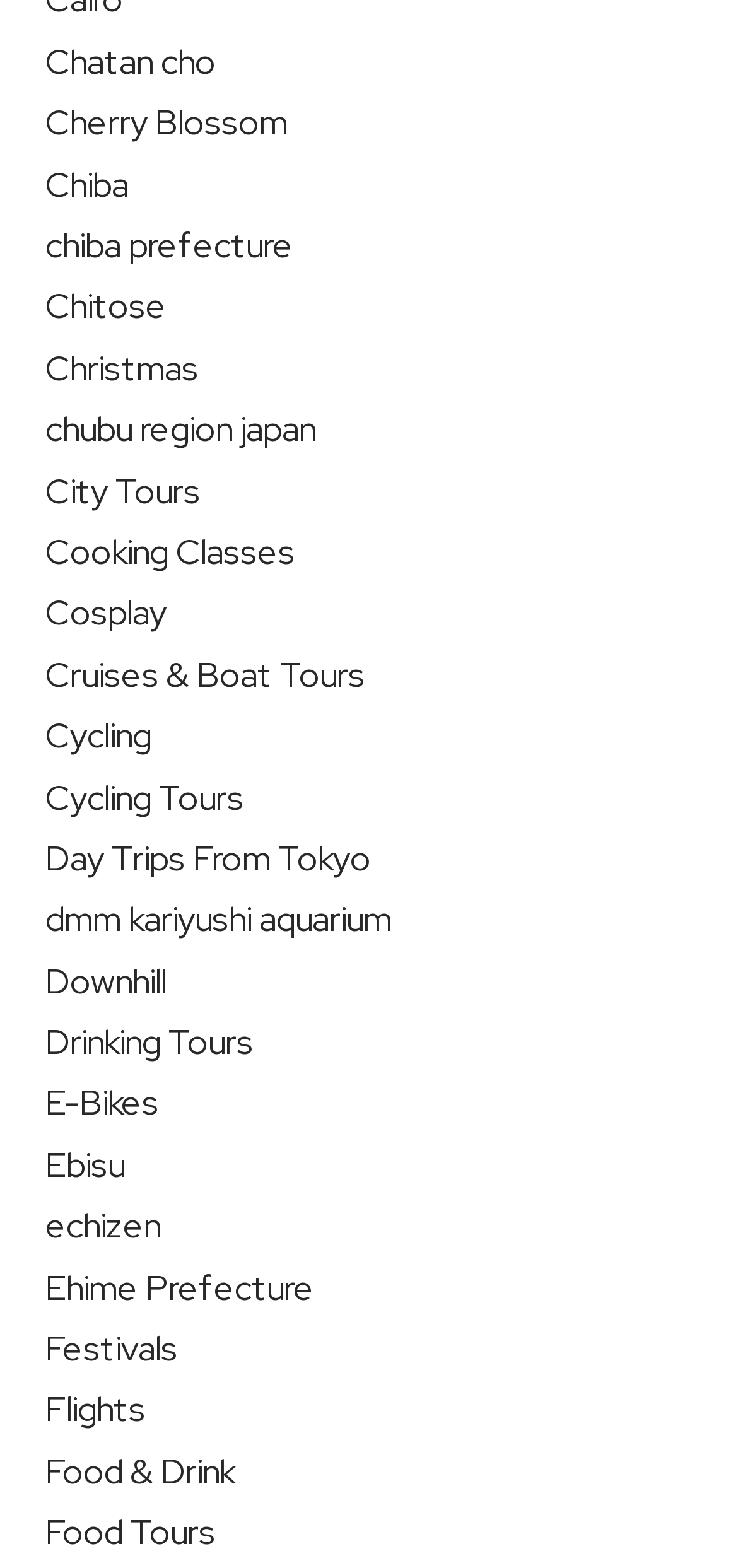Please locate the clickable area by providing the bounding box coordinates to follow this instruction: "Discover Food Tours".

[0.062, 0.963, 0.292, 0.991]